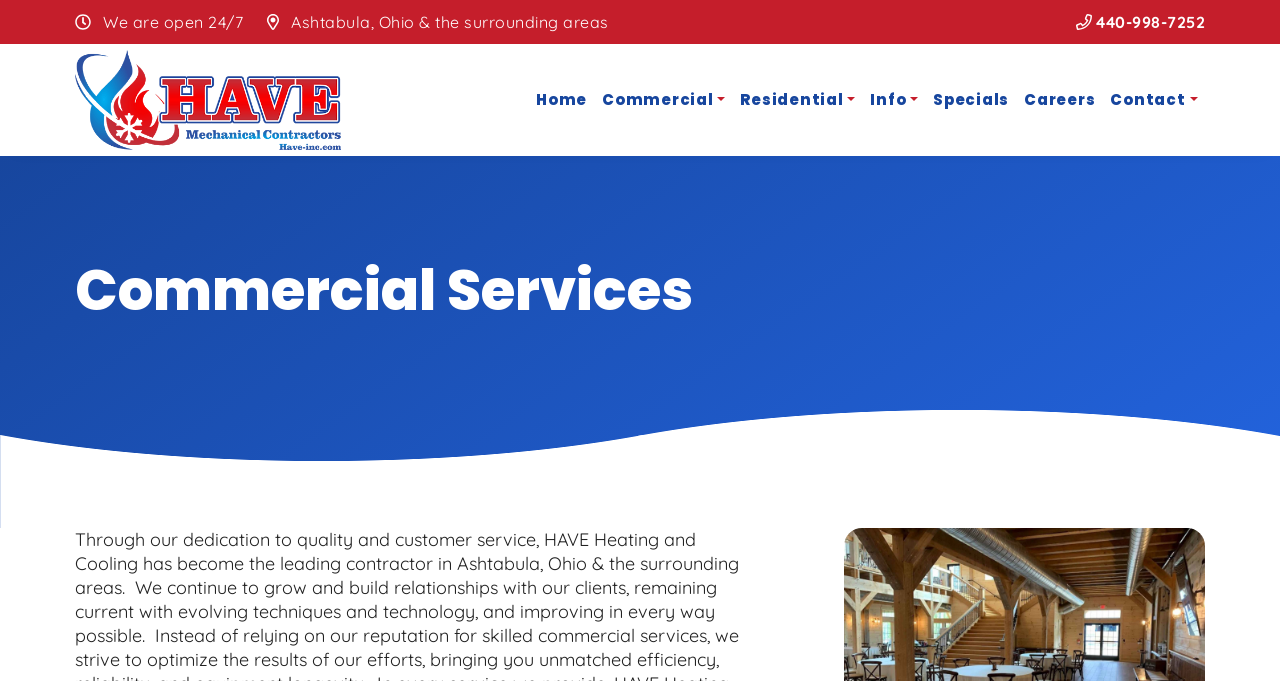Using the information in the image, could you please answer the following question in detail:
What areas does HAVE Heating and Cooling serve?

The answer can be found in the top section of the webpage, where it says 'Ashtabula, Ohio & the surrounding areas'.